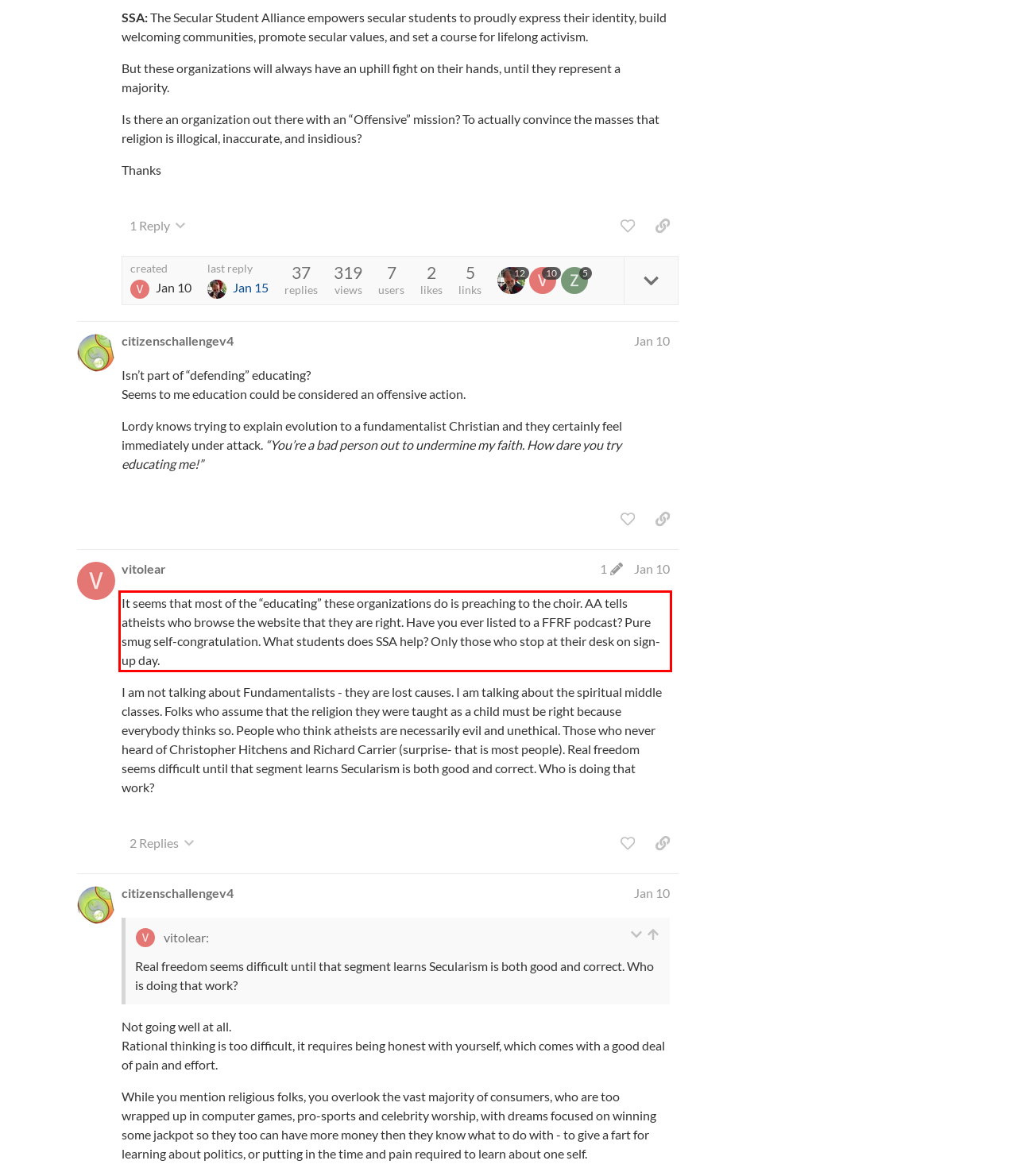Analyze the screenshot of a webpage where a red rectangle is bounding a UI element. Extract and generate the text content within this red bounding box.

It seems that most of the “educating” these organizations do is preaching to the choir. AA tells atheists who browse the website that they are right. Have you ever listed to a FFRF podcast? Pure smug self-congratulation. What students does SSA help? Only those who stop at their desk on sign-up day.